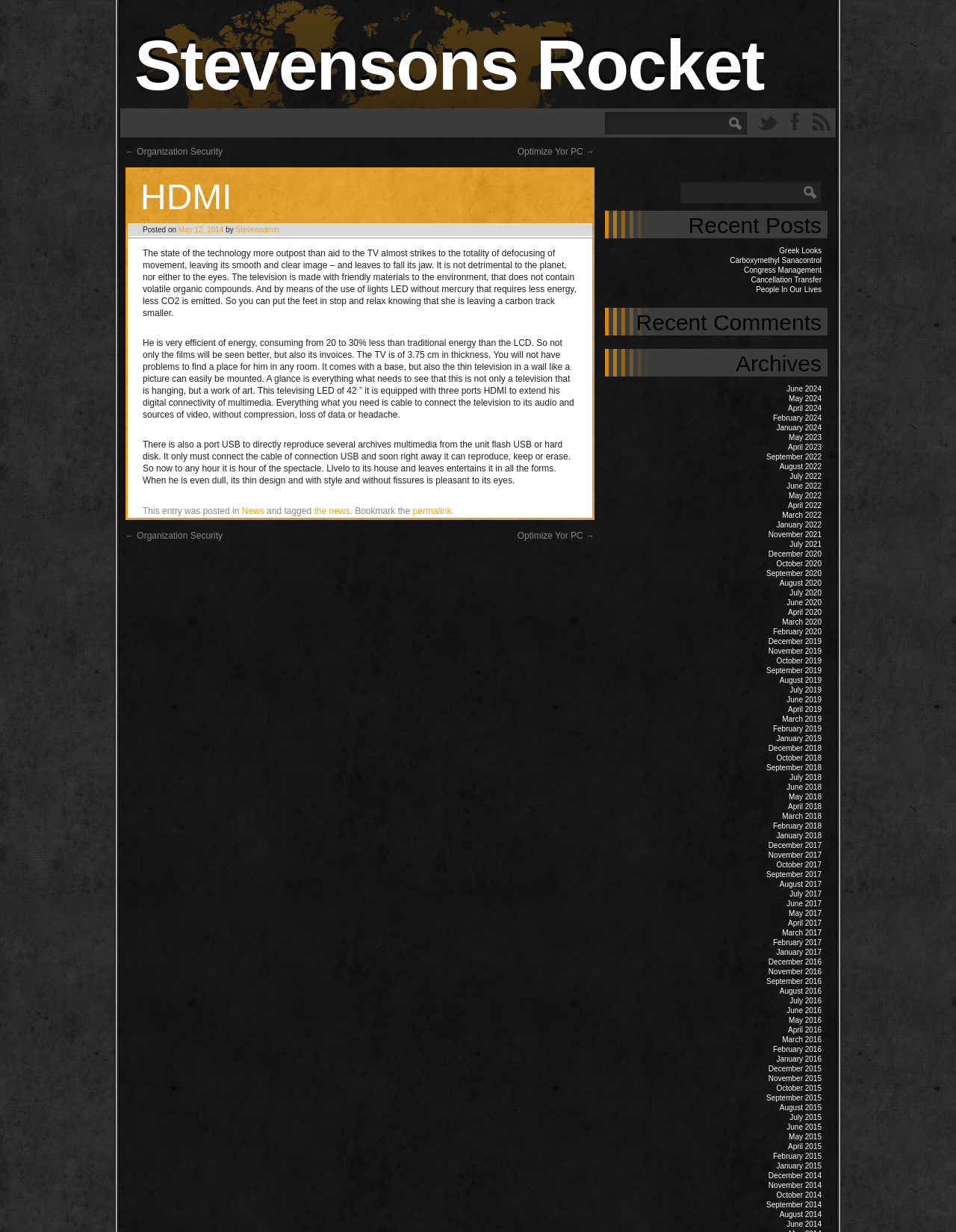Please identify the bounding box coordinates of the element's region that should be clicked to execute the following instruction: "Click on the 'Greek Looks' link". The bounding box coordinates must be four float numbers between 0 and 1, i.e., [left, top, right, bottom].

[0.815, 0.2, 0.859, 0.207]